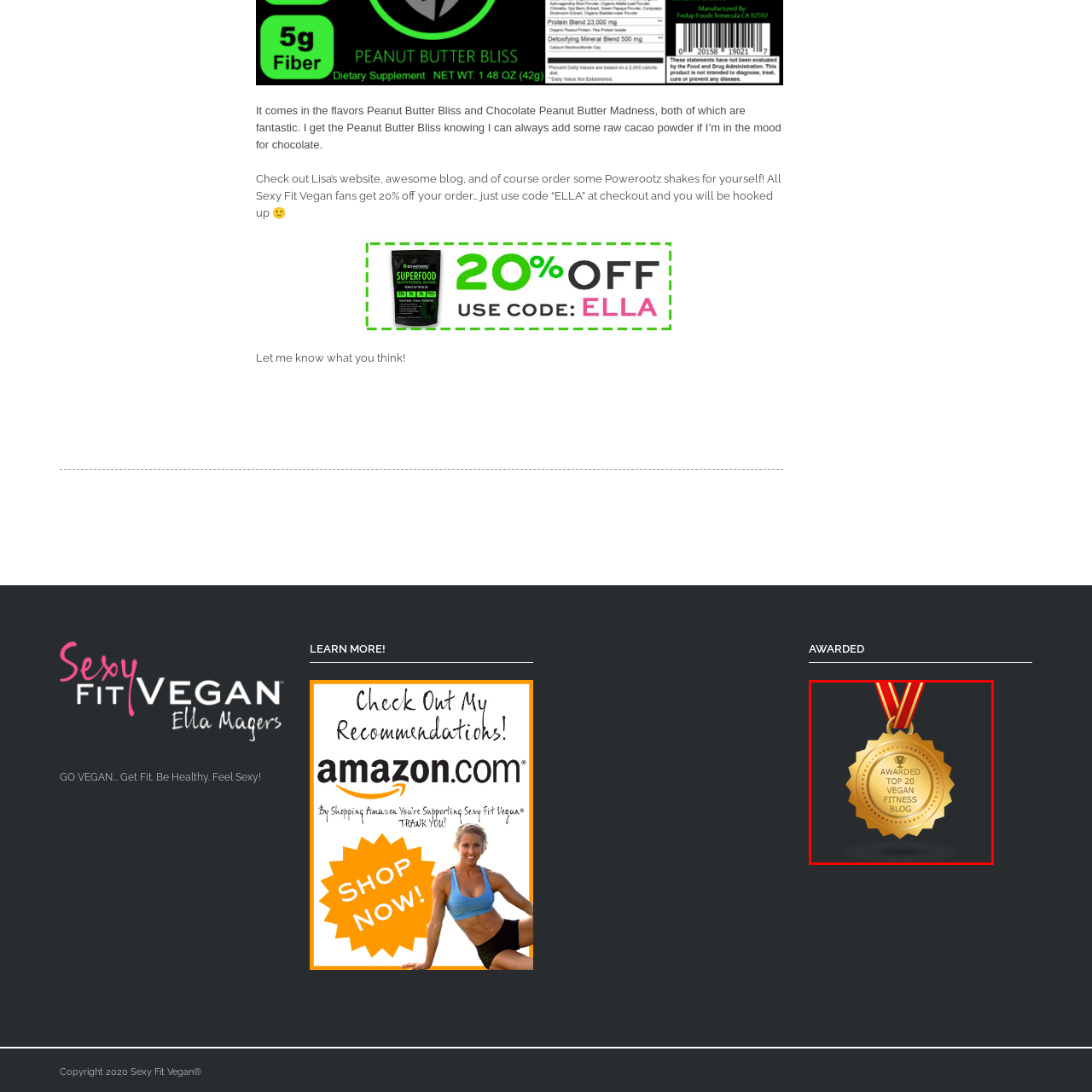Give an in-depth description of the image within the red border.

The image features a distinguished gold medal adorned with a vibrant red ribbon, symbolizing recognition in the health and wellness community. The medal proudly displays the text "AWARDED TOP 20 VEGAN FITNESS BLOG," celebrating the achievement of a prominent vegan fitness blog. The design reflects a sense of accomplishment and excellence, making it a notable emblem for anyone involved in the vegan lifestyle and fitness sphere. This visual recognition signifies not only popularity but also the impact and quality of the blog within the vegan fitness community.